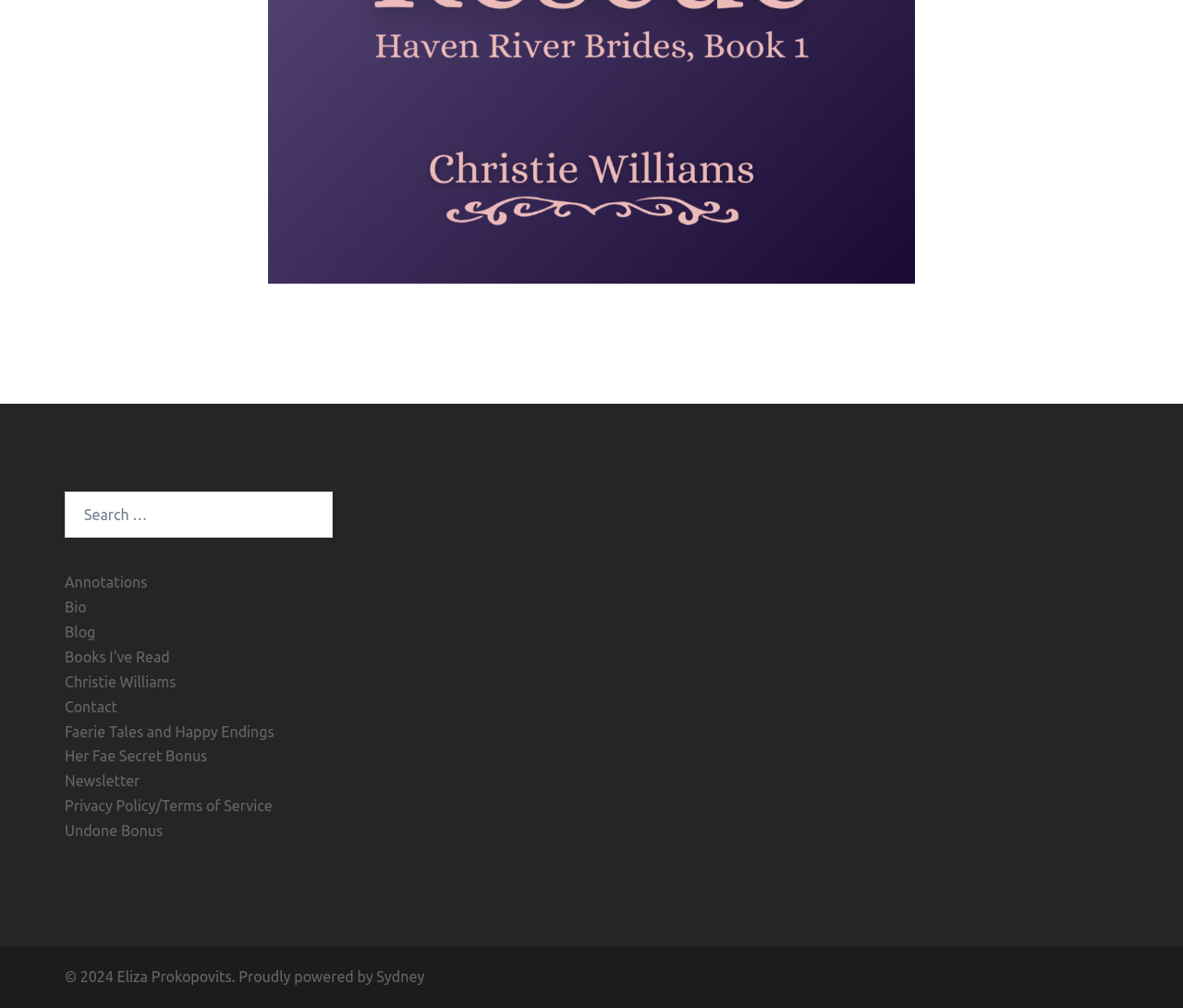Please identify the bounding box coordinates of where to click in order to follow the instruction: "Visit Sydney website".

[0.318, 0.961, 0.359, 0.977]